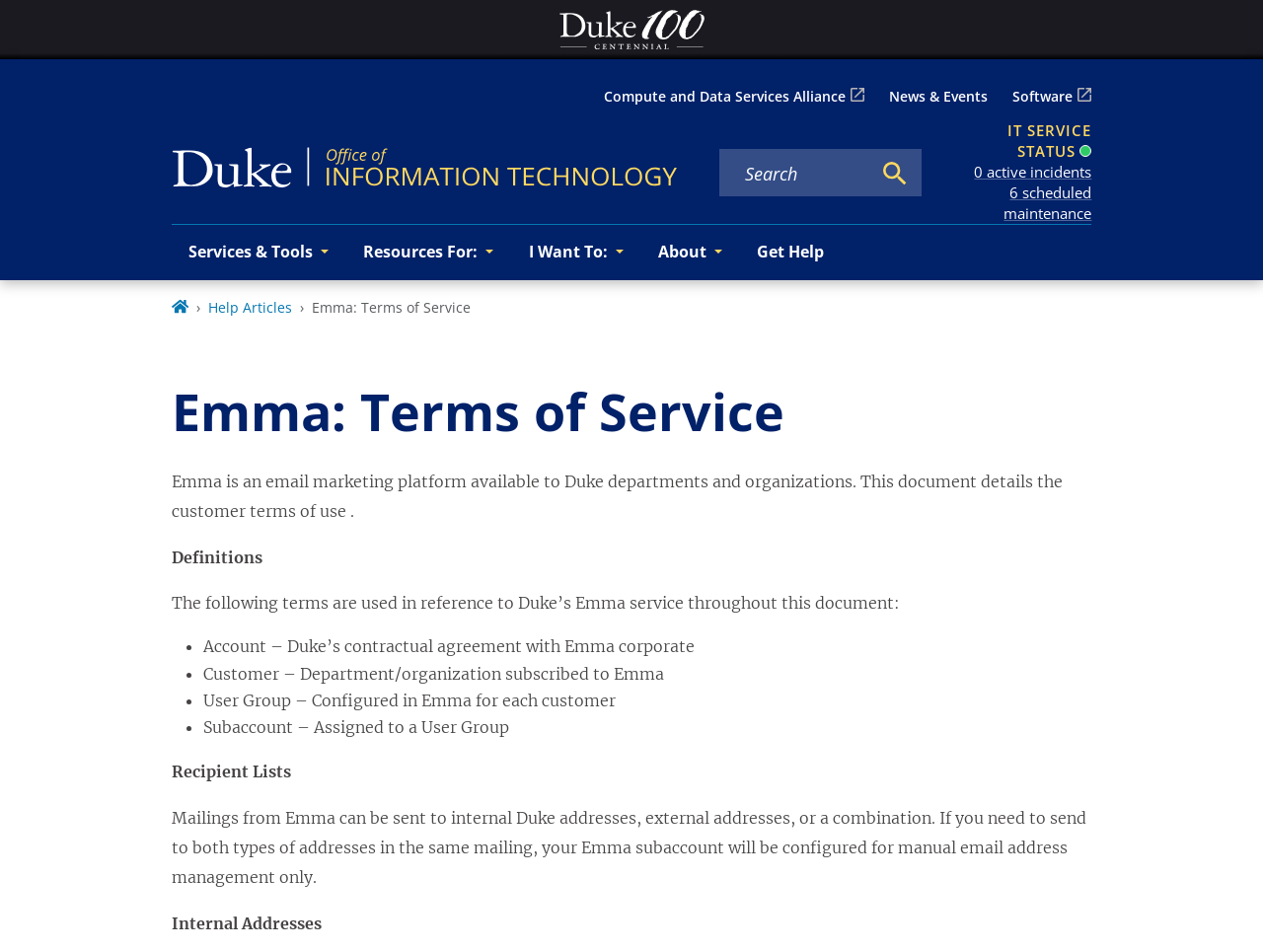Identify the main heading of the webpage and provide its text content.

Emma: Terms of Service